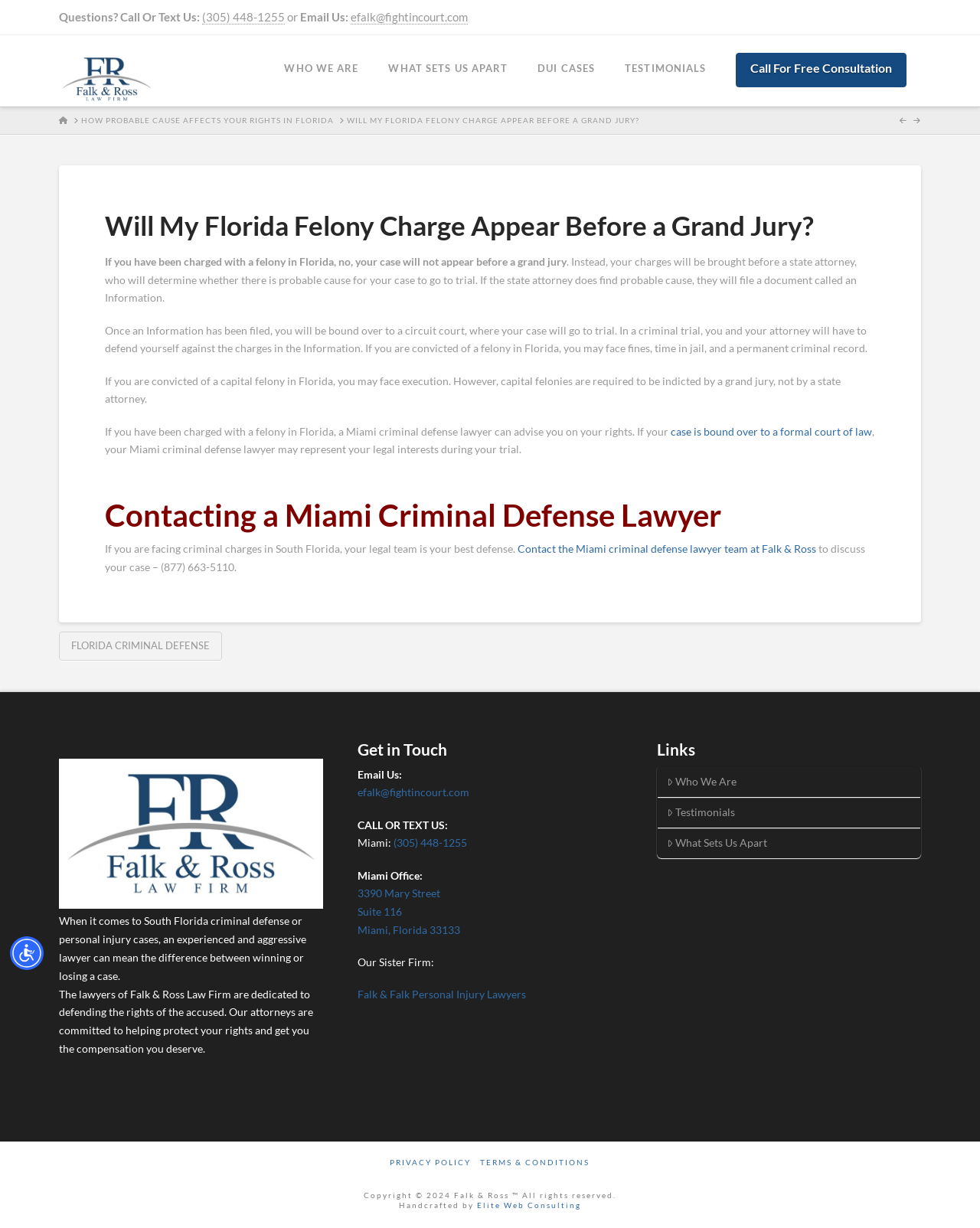Please specify the bounding box coordinates of the clickable region to carry out the following instruction: "Learn more about who they are". The coordinates should be four float numbers between 0 and 1, in the format [left, top, right, bottom].

[0.275, 0.029, 0.381, 0.085]